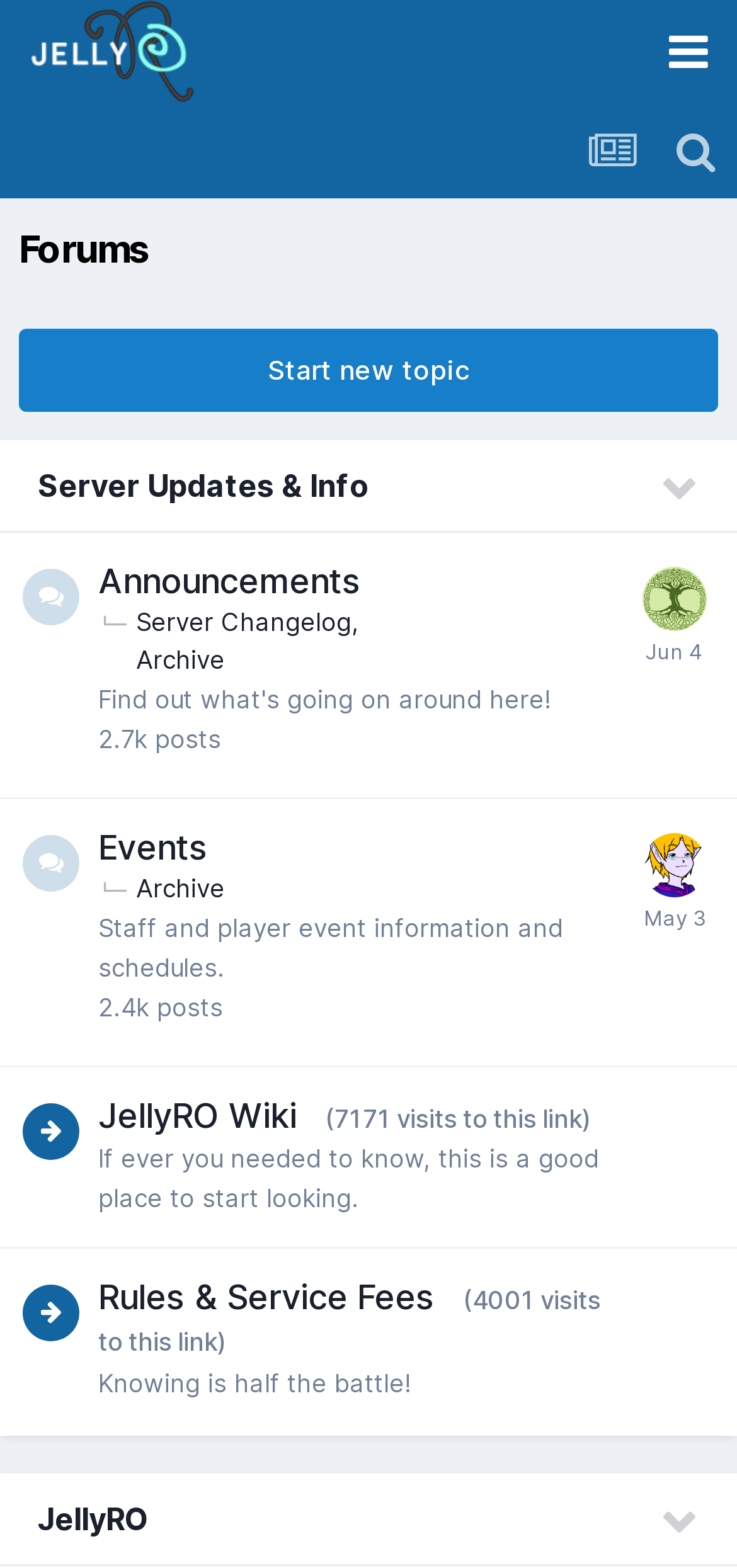Identify the bounding box coordinates for the element you need to click to achieve the following task: "Check 'Announcements'". Provide the bounding box coordinates as four float numbers between 0 and 1, in the form [left, top, right, bottom].

[0.133, 0.358, 0.49, 0.383]